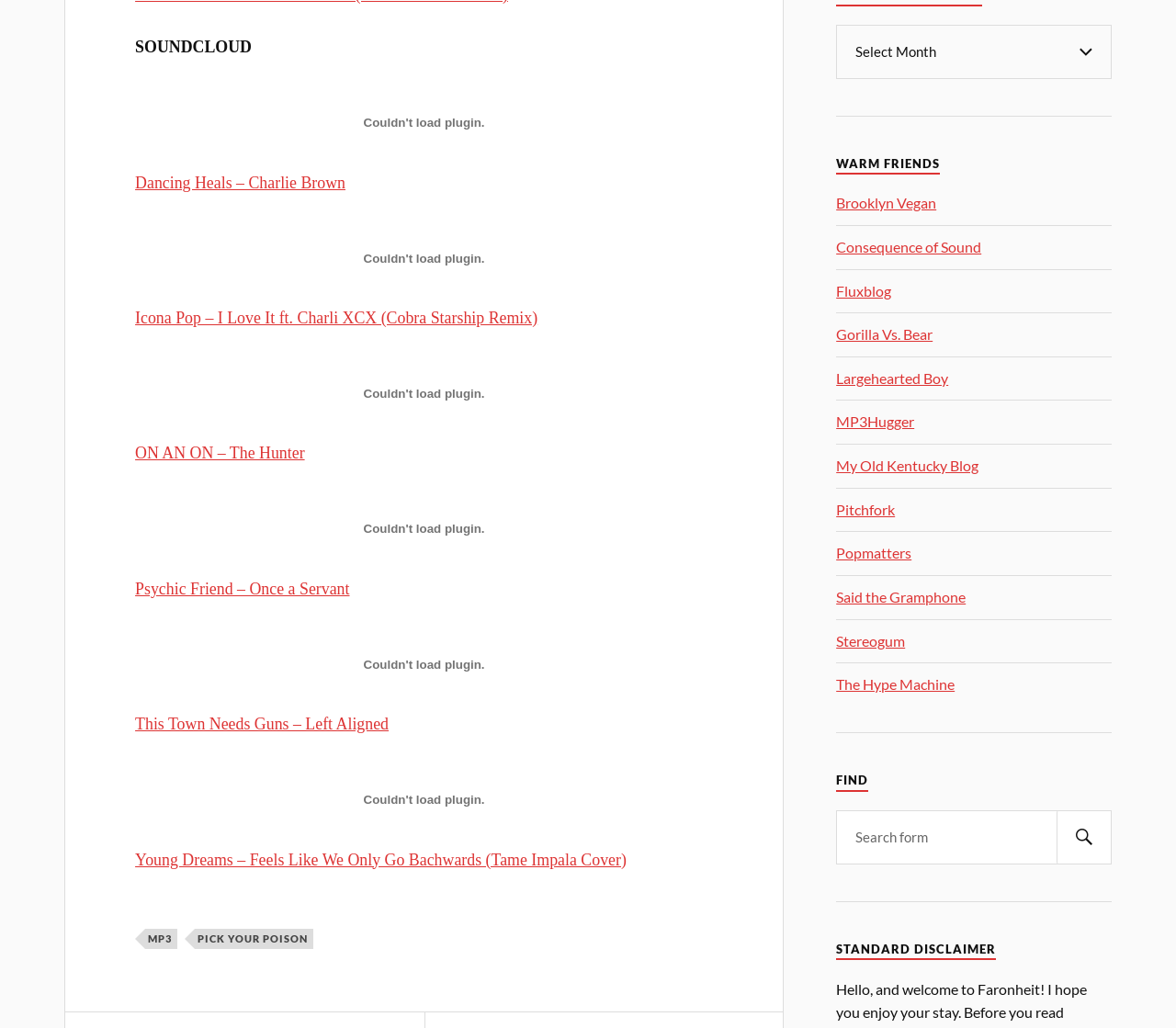Please identify the bounding box coordinates of the region to click in order to complete the given instruction: "Search for music". The coordinates should be four float numbers between 0 and 1, i.e., [left, top, right, bottom].

[0.711, 0.788, 0.945, 0.841]